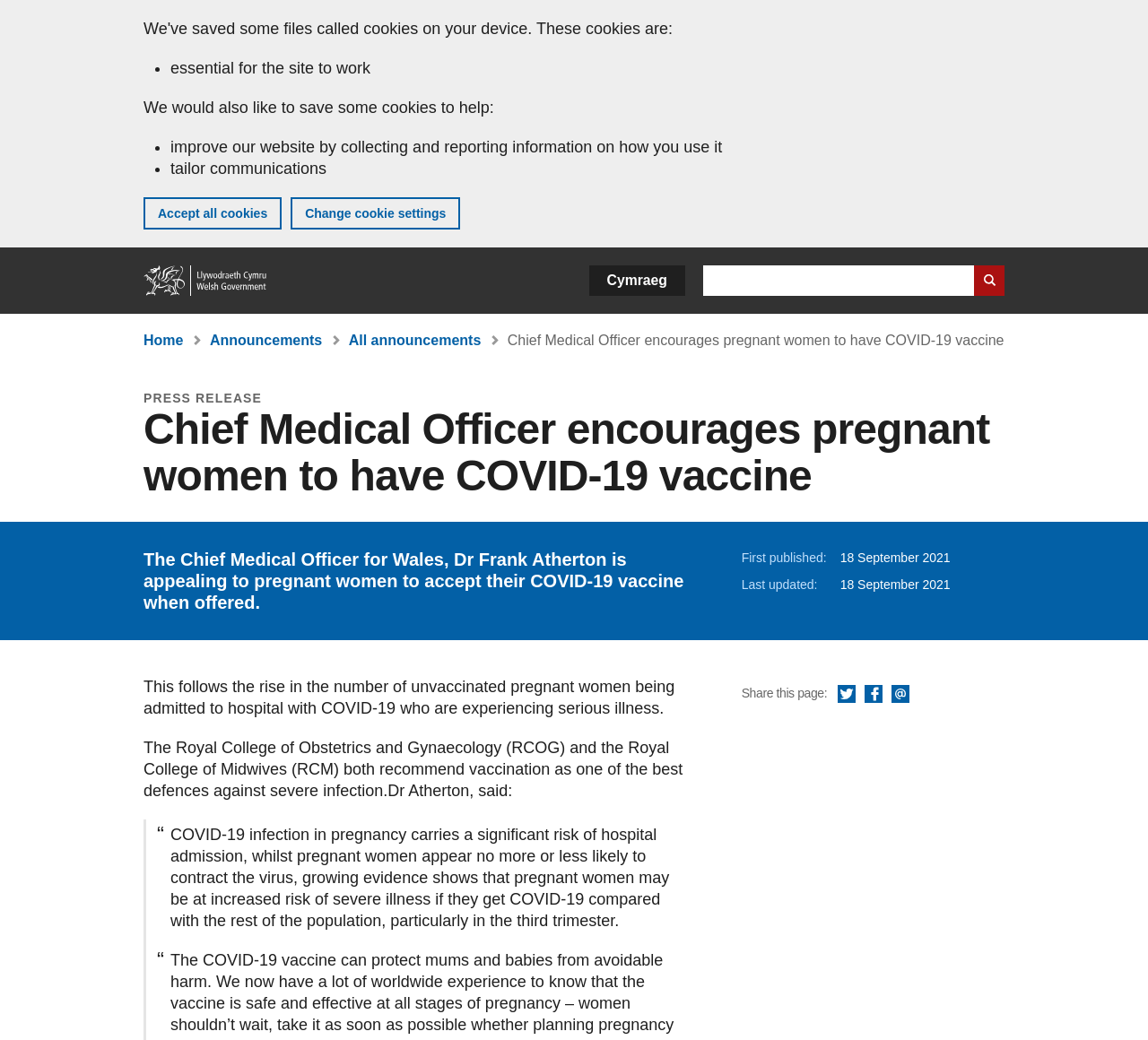Who is appealing to pregnant women to accept their COVID-19 vaccine?
From the details in the image, provide a complete and detailed answer to the question.

The question is asking about the person who is appealing to pregnant women to accept their COVID-19 vaccine. From the webpage, we can see that the Chief Medical Officer for Wales, Dr Frank Atherton, is the one making the appeal.